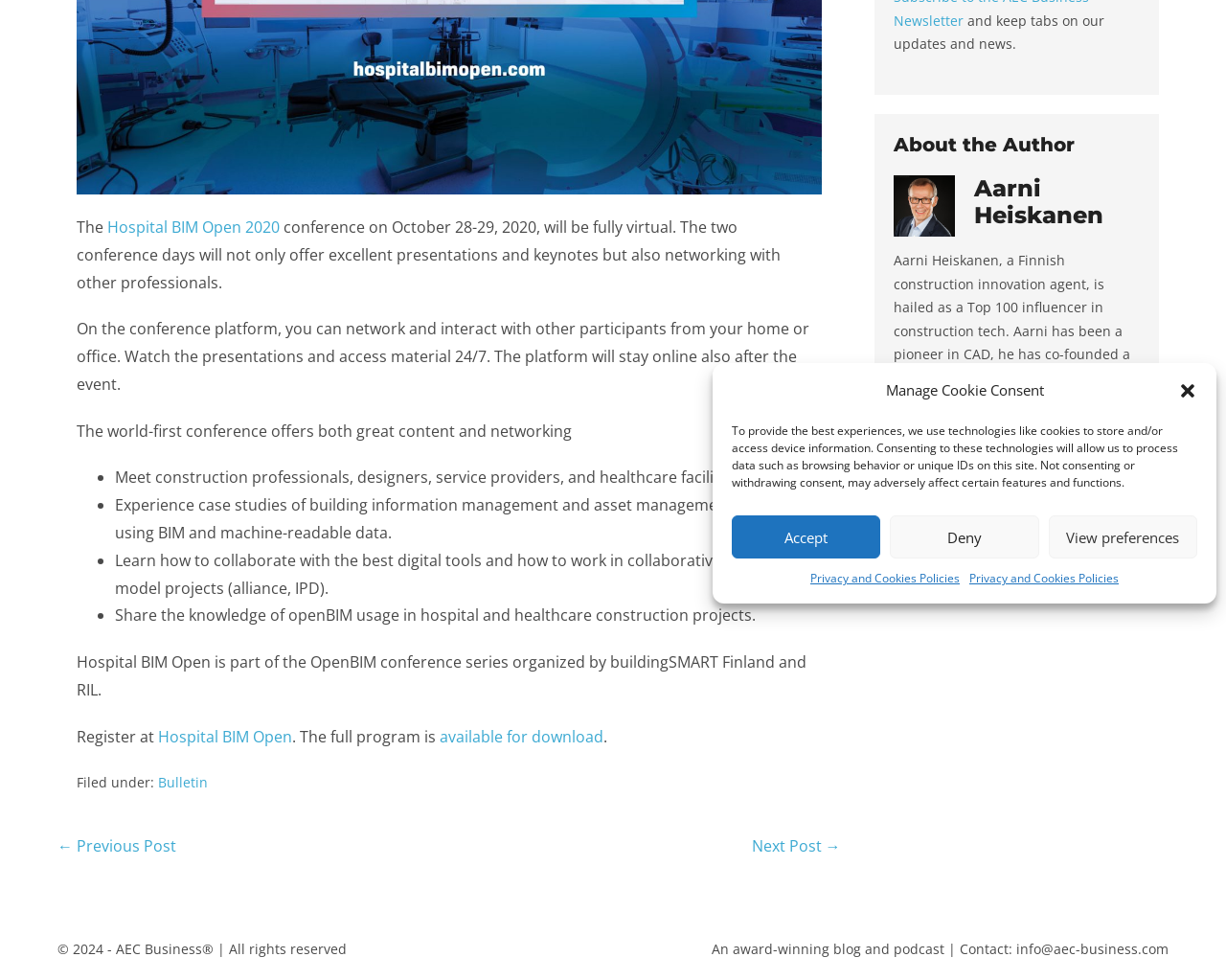Determine the bounding box coordinates for the HTML element described here: "Connect with Aarni on LinkedIn".

[0.729, 0.519, 0.893, 0.538]